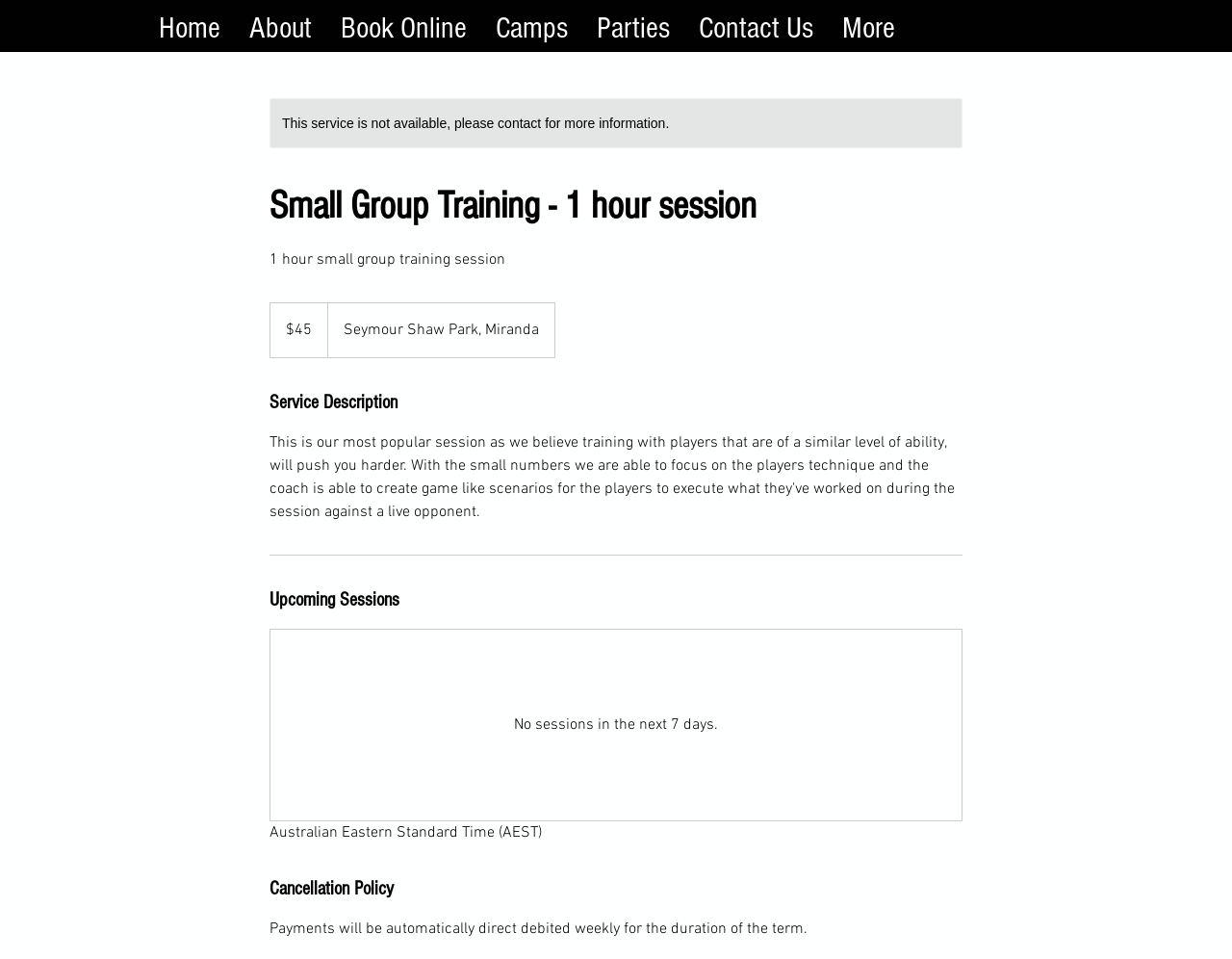Are there any upcoming sessions in the next 7 days?
Refer to the image and provide a thorough answer to the question.

I found the answer by looking at the section that lists the upcoming sessions, where it says 'No sessions in the next 7 days'.